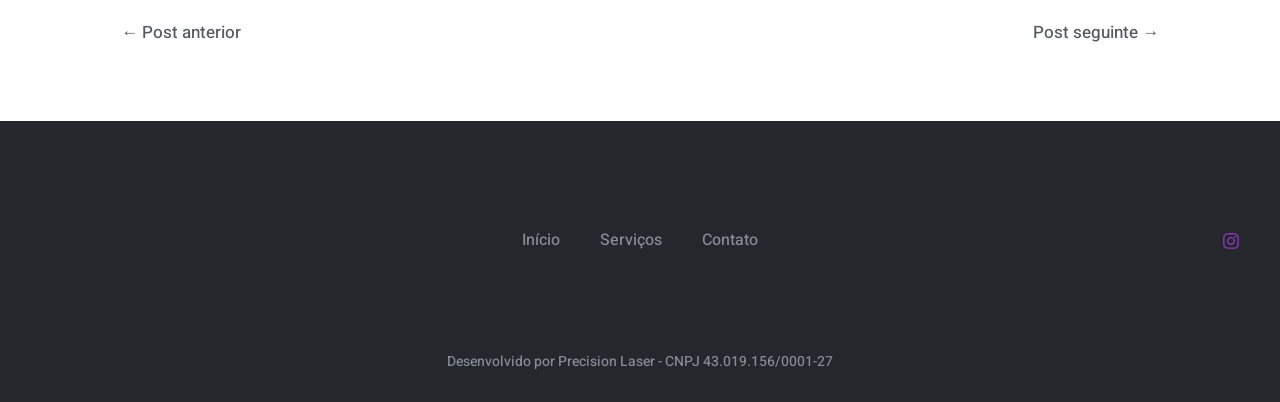What is the purpose of the '← Post anterior' link?
Using the image, provide a detailed and thorough answer to the question.

The '← Post anterior' link is located at the top-left corner of the webpage, and its purpose is to navigate to the previous post.